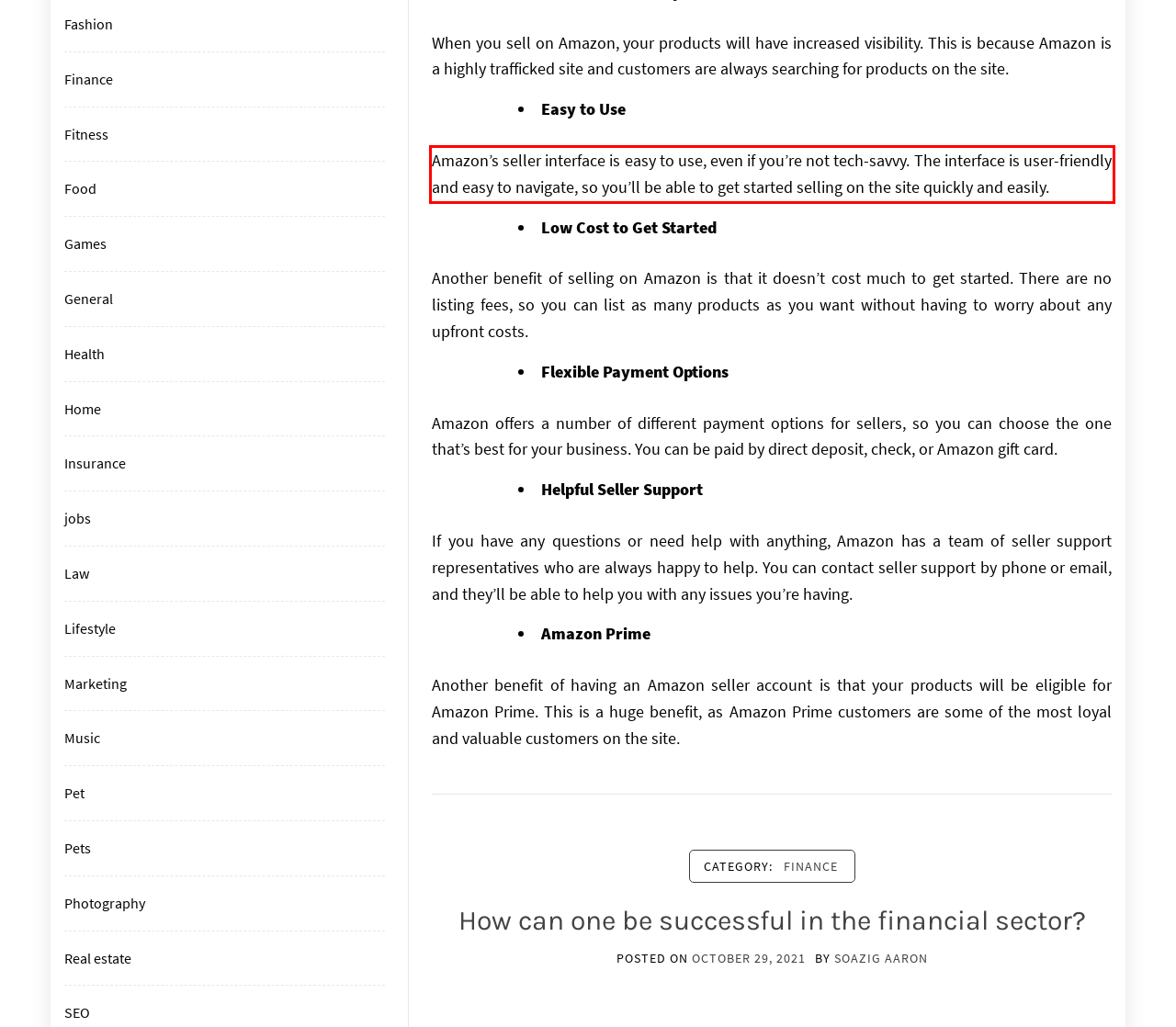View the screenshot of the webpage and identify the UI element surrounded by a red bounding box. Extract the text contained within this red bounding box.

Amazon’s seller interface is easy to use, even if you’re not tech-savvy. The interface is user-friendly and easy to navigate, so you’ll be able to get started selling on the site quickly and easily.